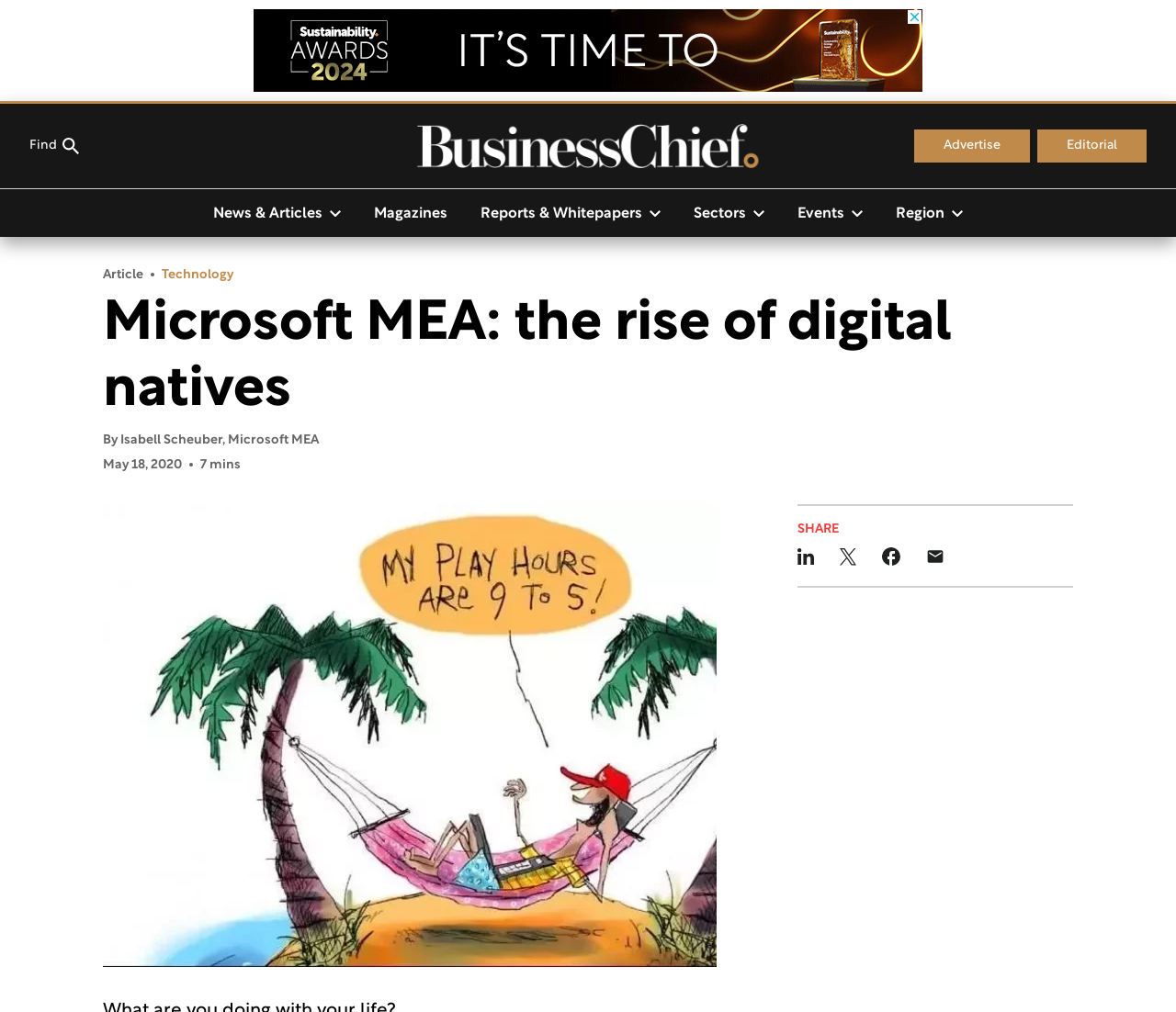Give a concise answer of one word or phrase to the question: 
When was the article published?

May 18, 2020